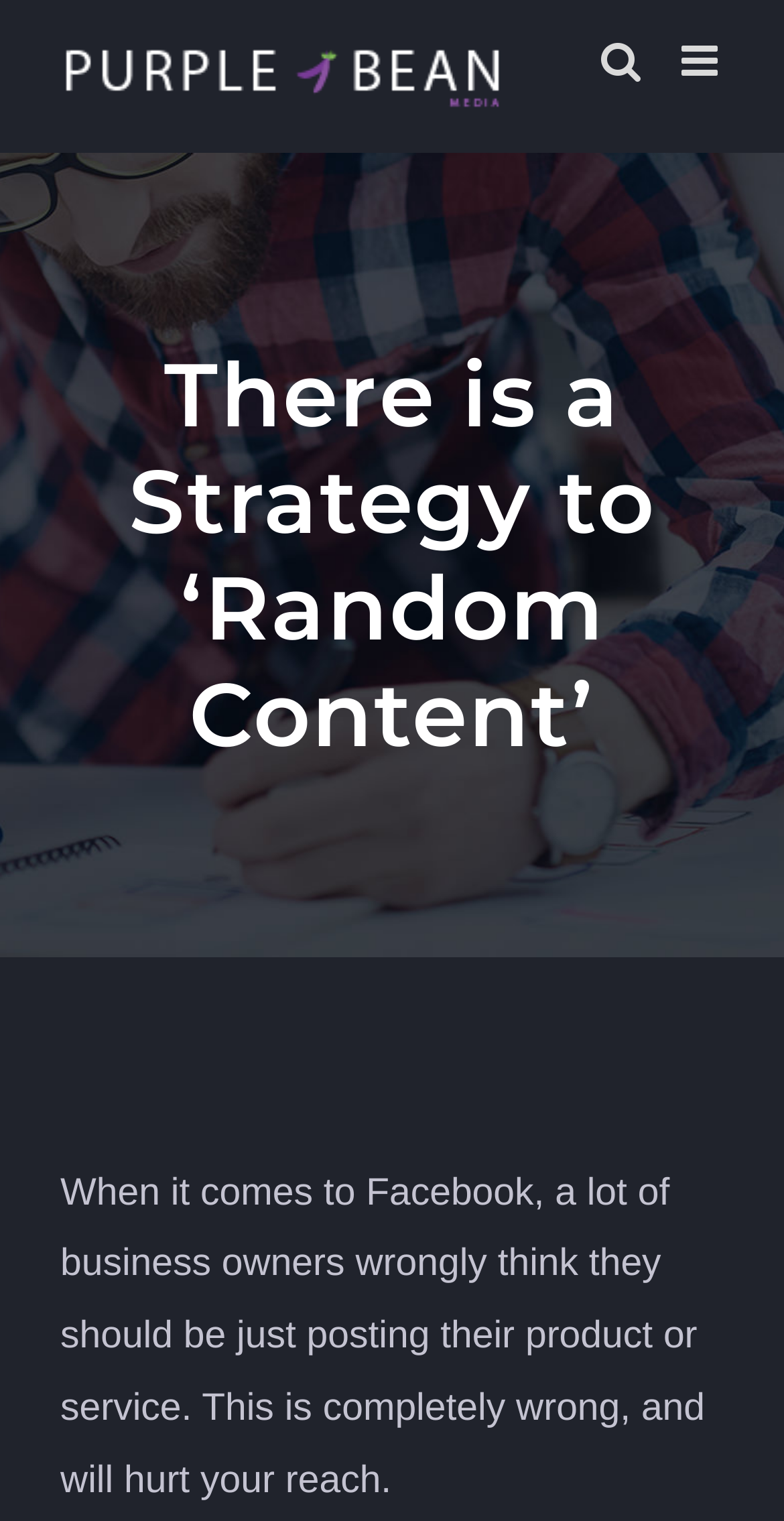How many links are in the top navigation bar?
Can you offer a detailed and complete answer to this question?

The top navigation bar has three links: 'Purple Bean Media Logo', 'Toggle mobile menu', and 'Toggle mobile search'. These links are located at the top of the webpage, and they are used for navigation.